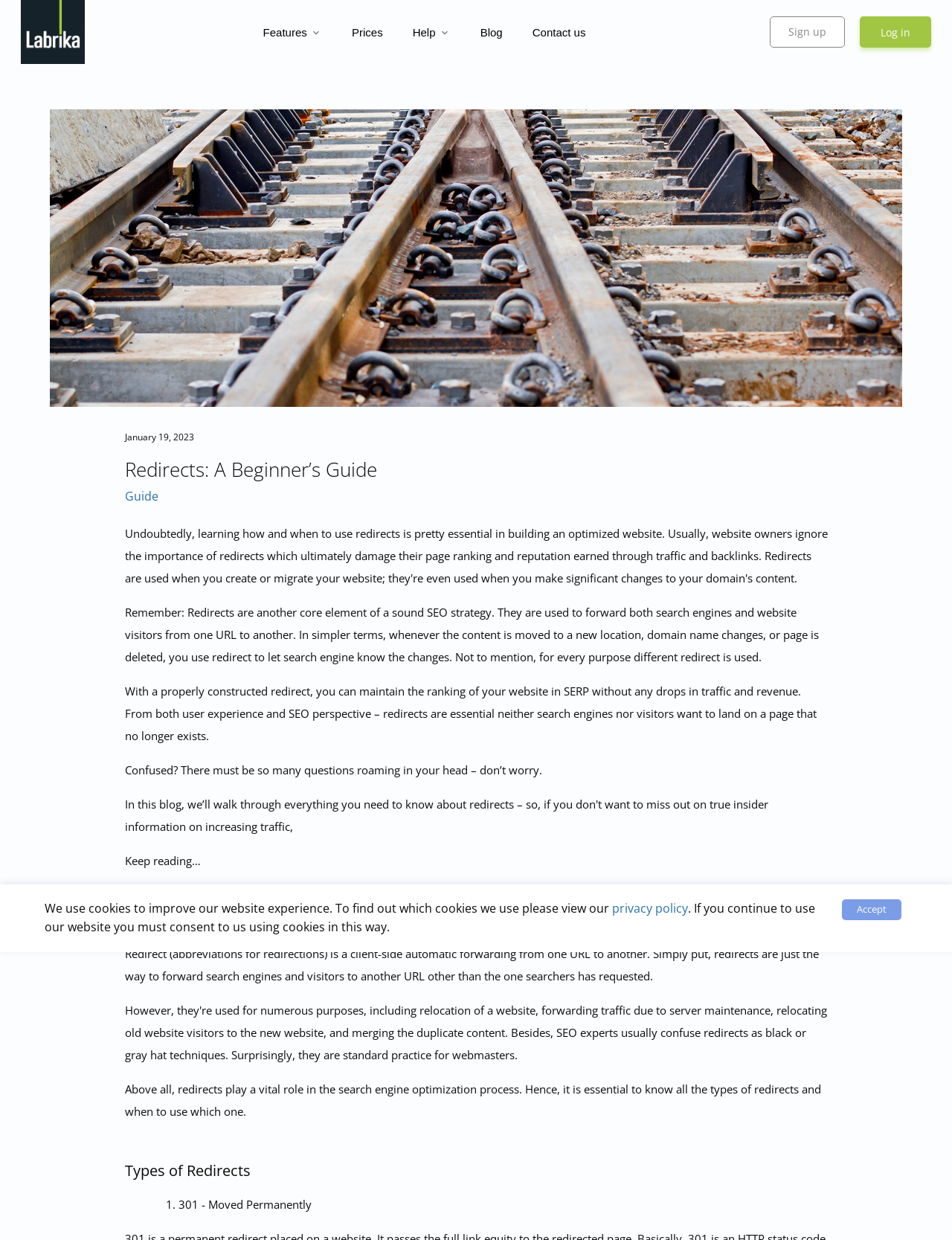Provide the bounding box coordinates of the HTML element this sentence describes: "Accept". The bounding box coordinates consist of four float numbers between 0 and 1, i.e., [left, top, right, bottom].

[0.884, 0.725, 0.947, 0.742]